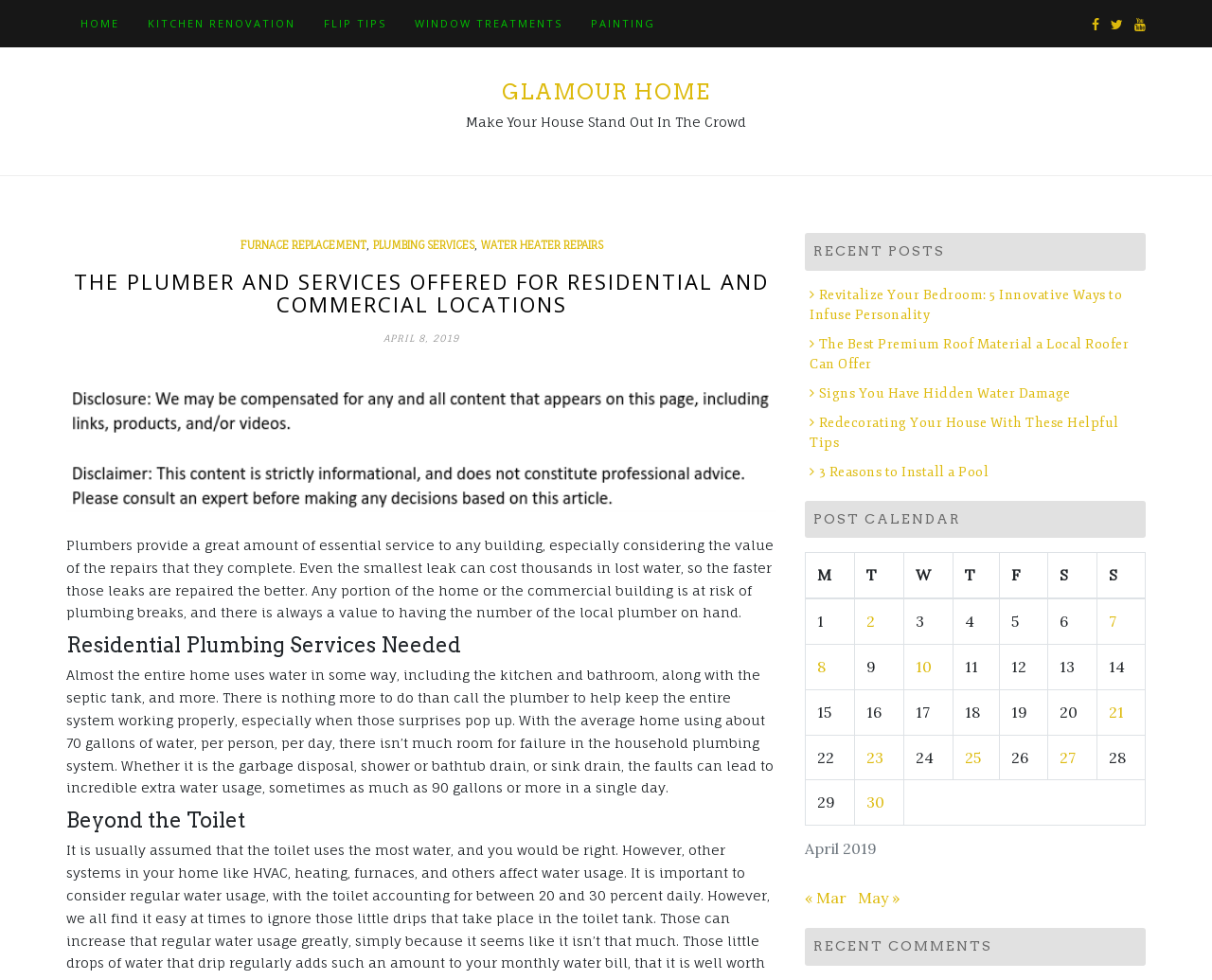Using the description "Furnace replacement", locate and provide the bounding box of the UI element.

[0.198, 0.242, 0.302, 0.26]